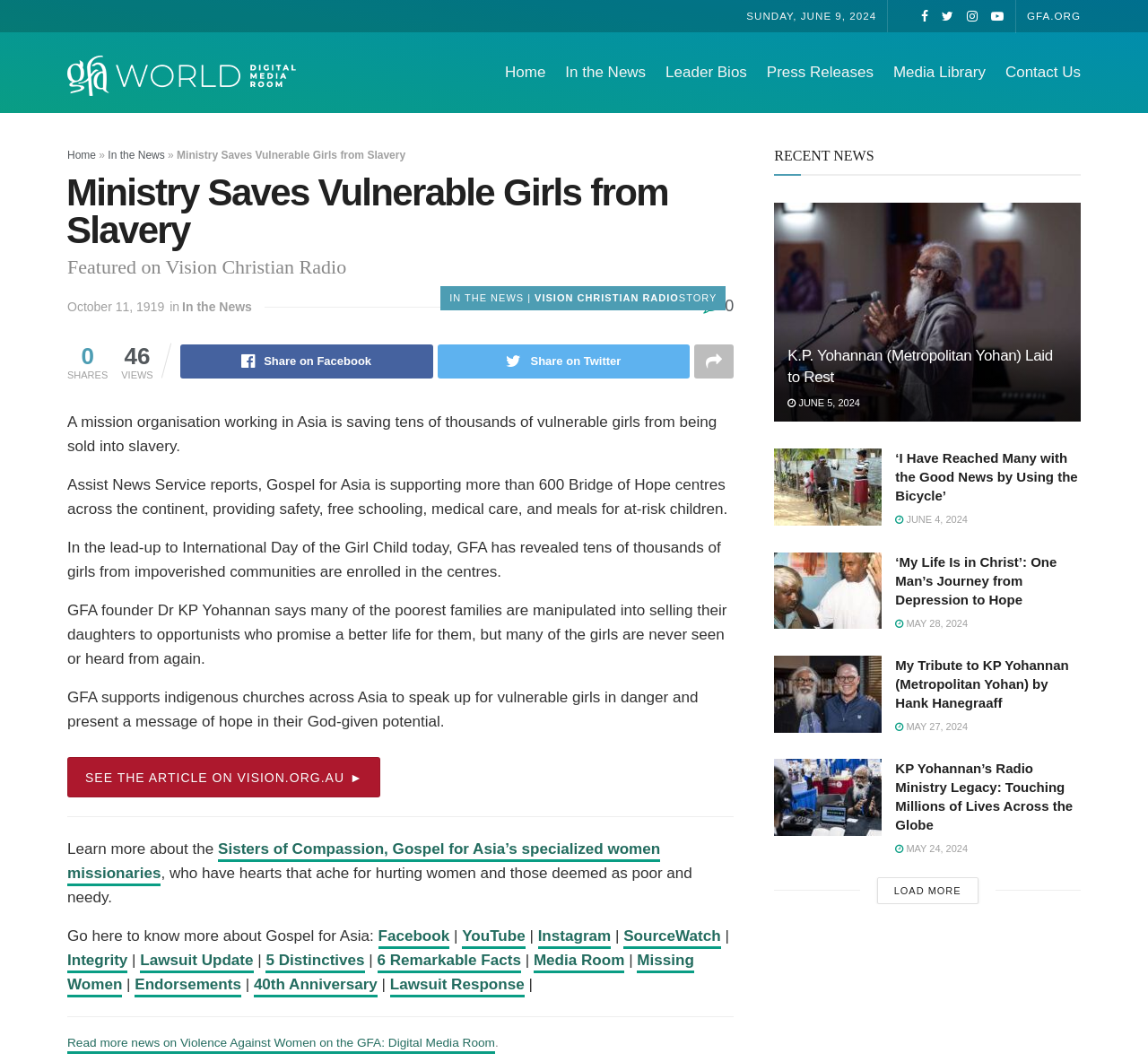What is the main topic of the article on the page?
Refer to the screenshot and answer in one word or phrase.

Vulnerable girls being saved from slavery